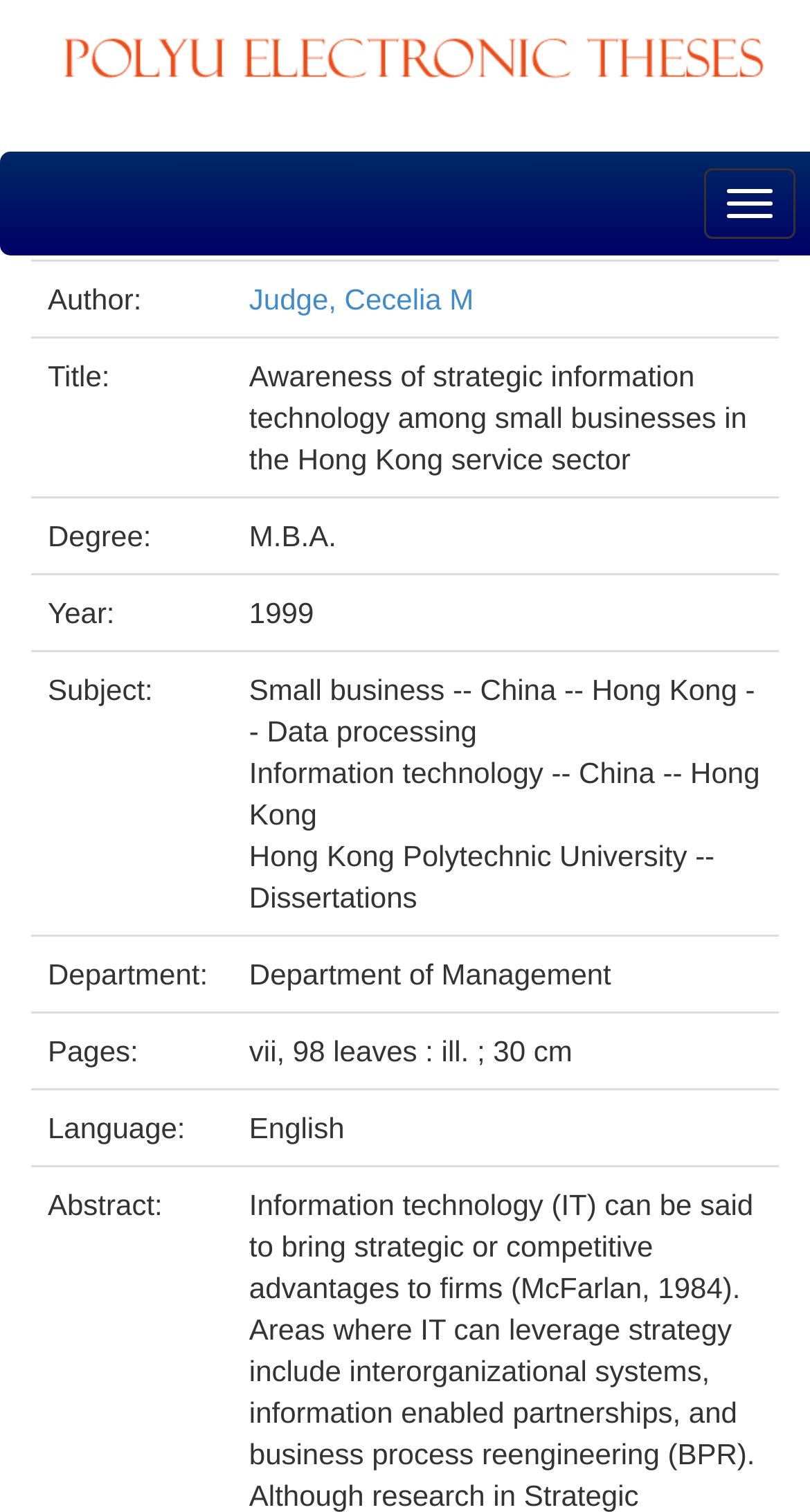Please provide a comprehensive answer to the question based on the screenshot: Who is the author of this thesis?

I found the author's name by looking at the gridcell element with the label 'Author:' and its corresponding value 'Judge, Cecelia M'.